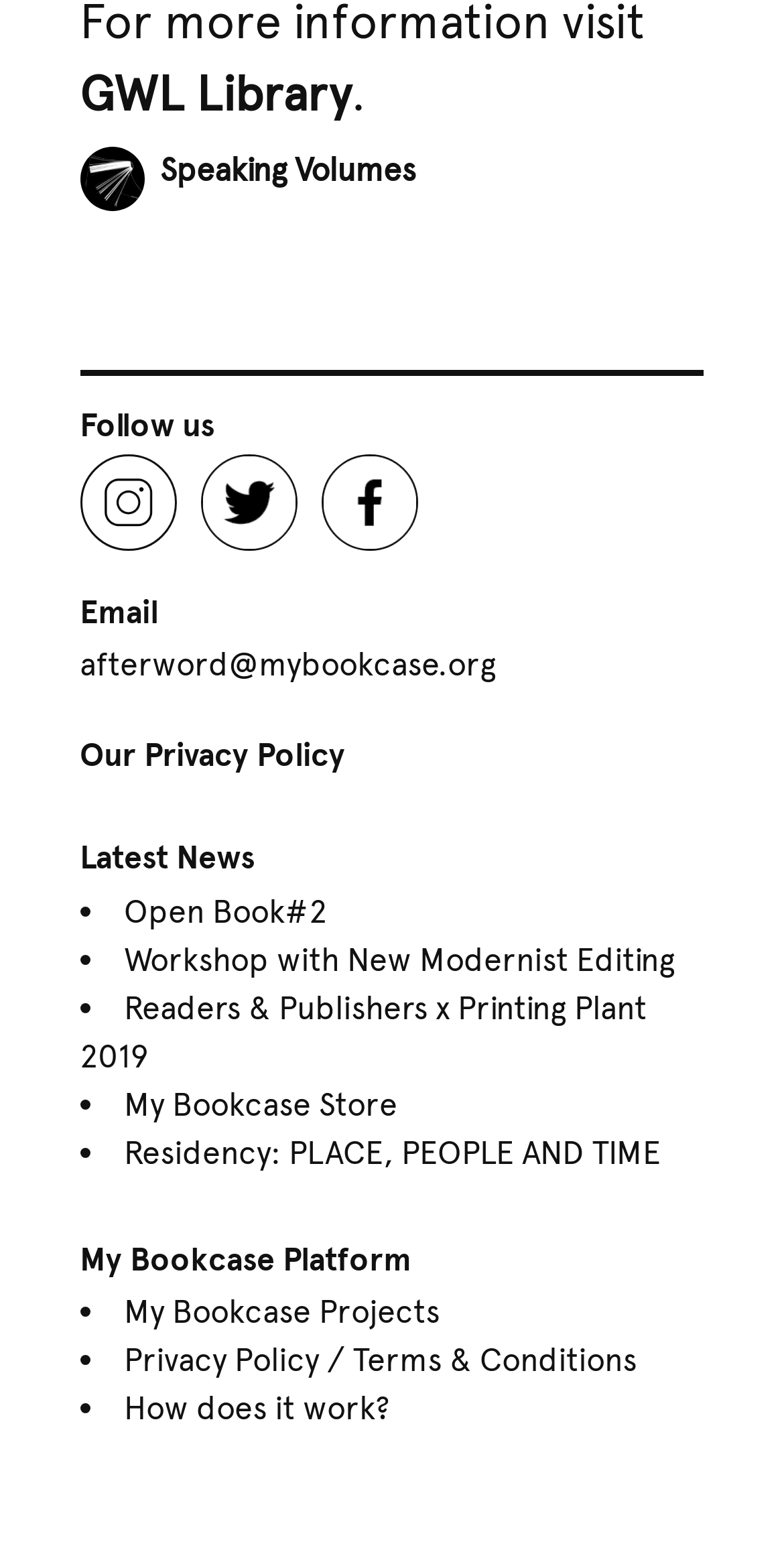What is the email address provided?
Based on the image, give a concise answer in the form of a single word or short phrase.

afterword@mybookcase.org